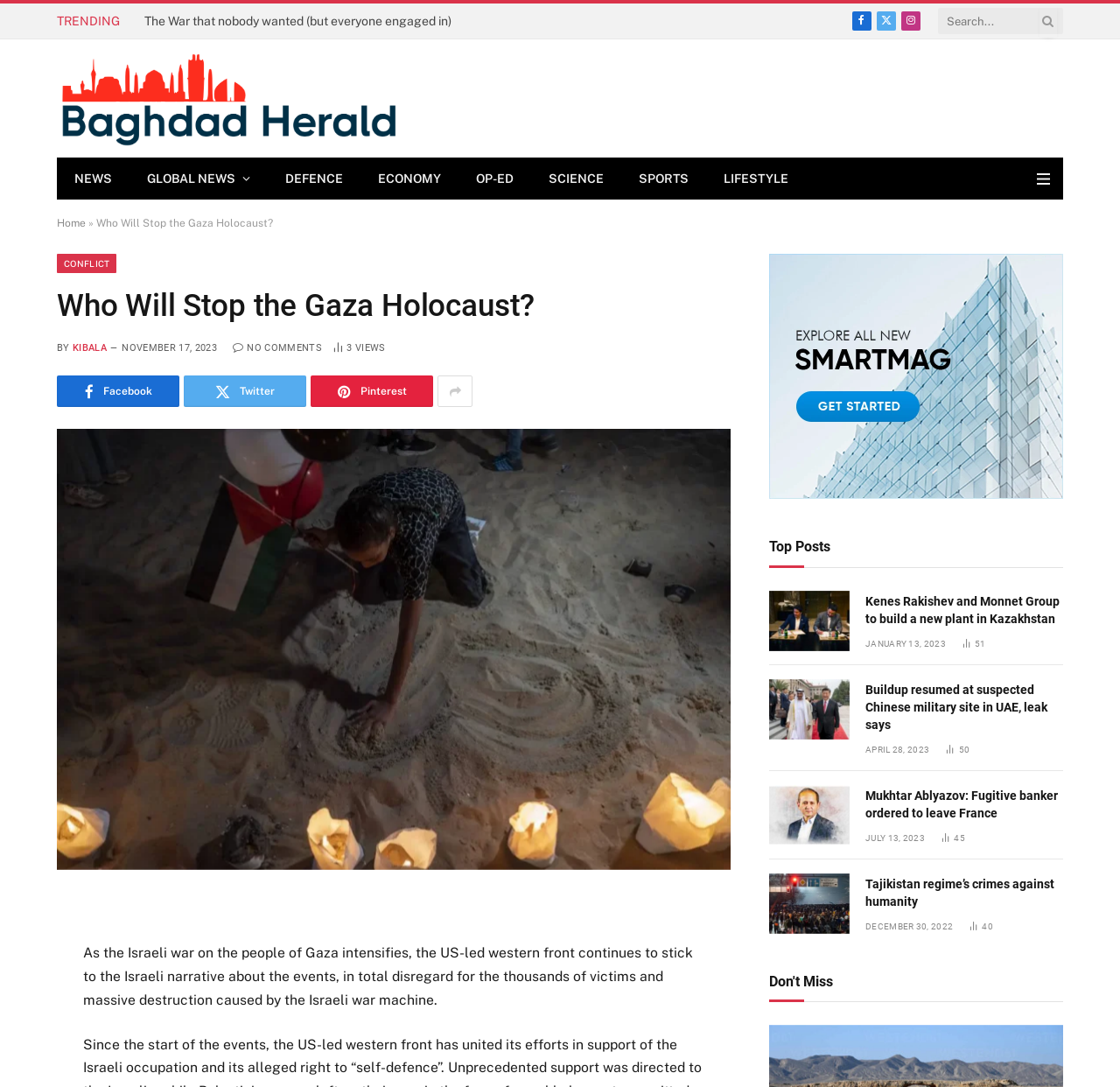Explain the webpage in detail, including its primary components.

The webpage is an article page from the Baghdad Herald, with the title "Who Will Stop the Gaza Holocaust?" at the top. Below the title, there is a heading with the same text, followed by the author's name, "KIBALA", and the publication date, "NOVEMBER 17, 2023". 

On the top-right corner, there are social media links, including Facebook, Twitter, and Instagram. Next to them, there is a search bar with a magnifying glass icon. 

The main content of the article is a long paragraph of text, which discusses the Israeli war on Gaza and the US-led western front's narrative about the events. 

On the right side of the page, there are several sections. The first section is a list of categories, including "NEWS", "GLOBAL NEWS", "DEFENCE", "ECONOMY", "OP-ED", "SCIENCE", "SPORTS", and "LIFESTYLE". Below this list, there is a button labeled "Menu". 

The next section is a list of top posts, with three articles displayed. Each article has a title, a publication date, and the number of views. The titles of the articles are "Kenes Rakishev and Monnet Group to build a new plant in Kazakhstan", "Buildup resumed at suspected Chinese military site in UAE, leak says", and "Mukhtar Ablyazov: Fugitive banker ordered to leave France". 

Below the top posts section, there is another section labeled "Don't Miss", with four more articles. The titles of these articles are "Tajikistan regime’s crimes against humanity", and two other articles with unknown titles. Each article has a title, a publication date, and the number of views. 

At the bottom of the page, there are social media sharing links, including Facebook, Twitter, and Pinterest.